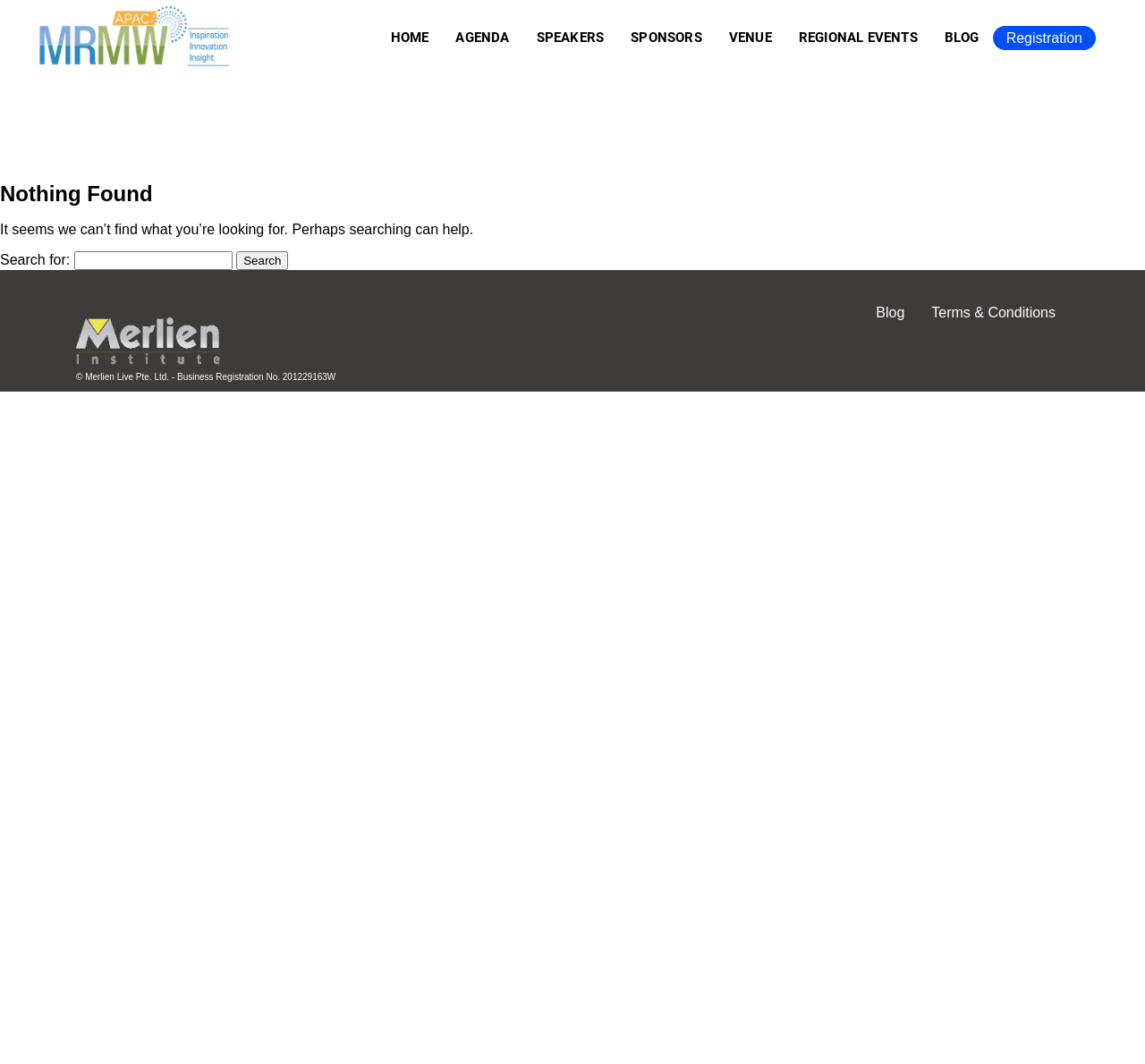Give the bounding box coordinates for the element described by: "parent_node: Search for: name="s"".

[0.065, 0.236, 0.203, 0.254]